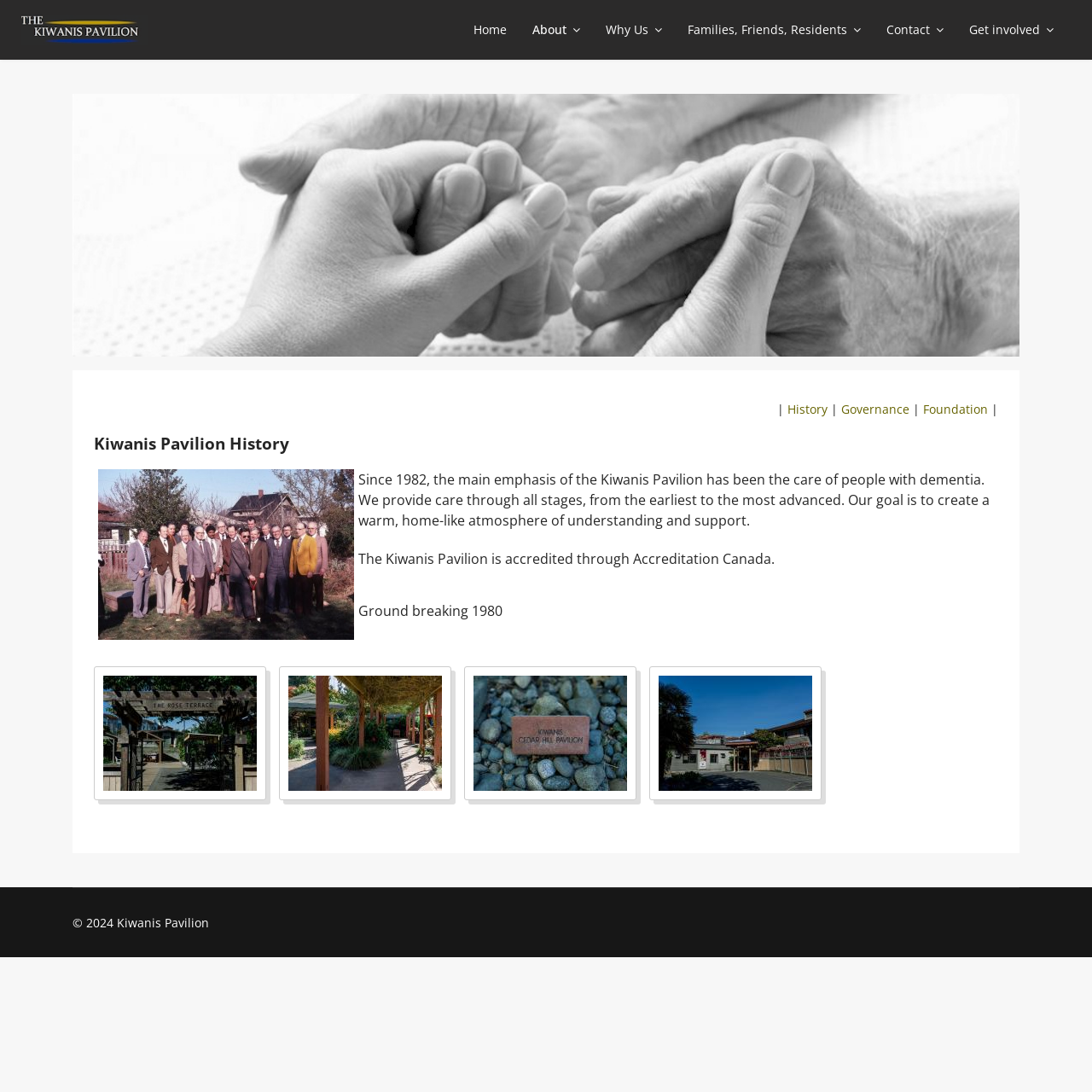Offer a thorough description of the webpage.

The webpage is about the Kiwanis Pavilion, a care facility for people with dementia. At the top left, there is a link to the Kiwanis Pavilion's homepage, accompanied by a small image. To the right of this, there is a navigation menu with links to various sections, including "Home", "About", "Why Us", "Families, Friends, Residents", "Contact", and "Get involved".

Below the navigation menu, there is a main content section that takes up most of the page. Within this section, there are three links to "History", "Governance", and "Foundation", separated by vertical lines. The "History" link is currently focused.

Below the links, there is a heading that reads "Kiwanis Pavilion History". To the right of this heading, there is a medium-sized image. The main content of the page is a paragraph of text that describes the Kiwanis Pavilion's history and mission, including its emphasis on caring for people with dementia and creating a warm, home-like atmosphere.

Further down the page, there are additional sections of text, including a statement about the Kiwanis Pavilion's accreditation through Accreditation Canada, and a mention of the facility's ground-breaking in 1980.

At the bottom of the page, there are five links to numbered sections, each accompanied by a small image. These links are arranged horizontally across the page.

Finally, at the very bottom of the page, there is a copyright notice that reads "© 2024 Kiwanis Pavilion".